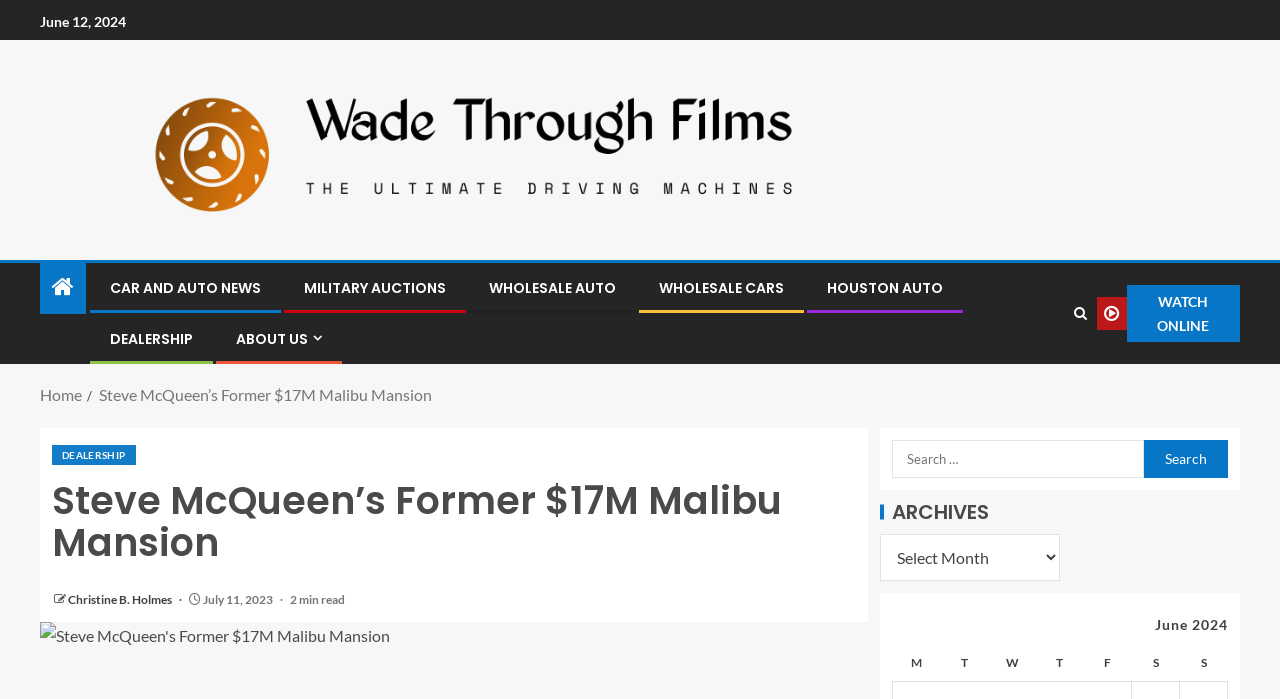Please analyze the image and provide a thorough answer to the question:
What is the estimated reading time of the article?

I found the estimated reading time of the article by looking at the static text element with the content '2 min read' which is located inside the article element.